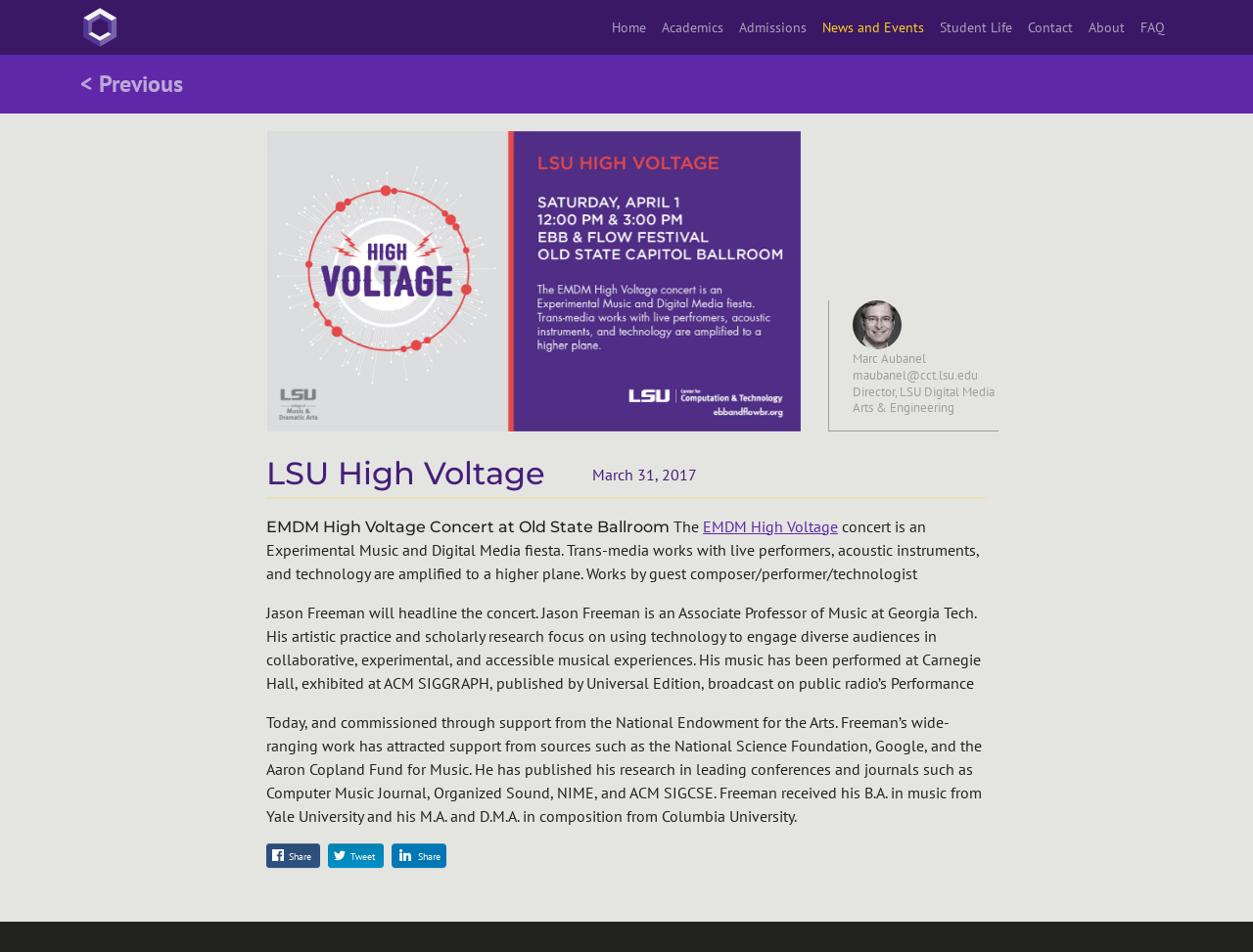Provide a thorough summary of the webpage.

The webpage is about the LSU High Voltage concert, an Experimental Music and Digital Media event. At the top left corner, there is a link to the dmae.lsu.edu icon and a corresponding image. Below this, there is a navigation menu with links to Home, Academics, Admissions, News and Events, Student Life, Contact, About, and FAQ.

The main content of the page is an article about the LSU High Voltage concert. It starts with a heading "News Articles" and features an image of the concert. Below this, there is an author photo and the author's name, Marc Aubanel, along with his email address and title as Director of LSU Digital Media Arts & Engineering.

The article's main content is divided into sections. The first section has a heading "LSU High Voltage" and mentions the date "March 31, 2017" and the location "Louisiana State University". Below this, there is a horizontal separator line.

The next section describes the concert, stating that it is an Experimental Music and Digital Media fiesta featuring trans-media works with live performers, acoustic instruments, and technology. The concert will be headlined by guest composer/performer/technologist Jason Freeman, who is an Associate Professor of Music at Georgia Tech. The article provides a detailed description of Jason Freeman's artistic practice, scholarly research, and achievements.

At the bottom of the page, there are social media buttons for Facebook, Twitter, and a generic "Share" link, allowing users to share the article on their social media platforms.